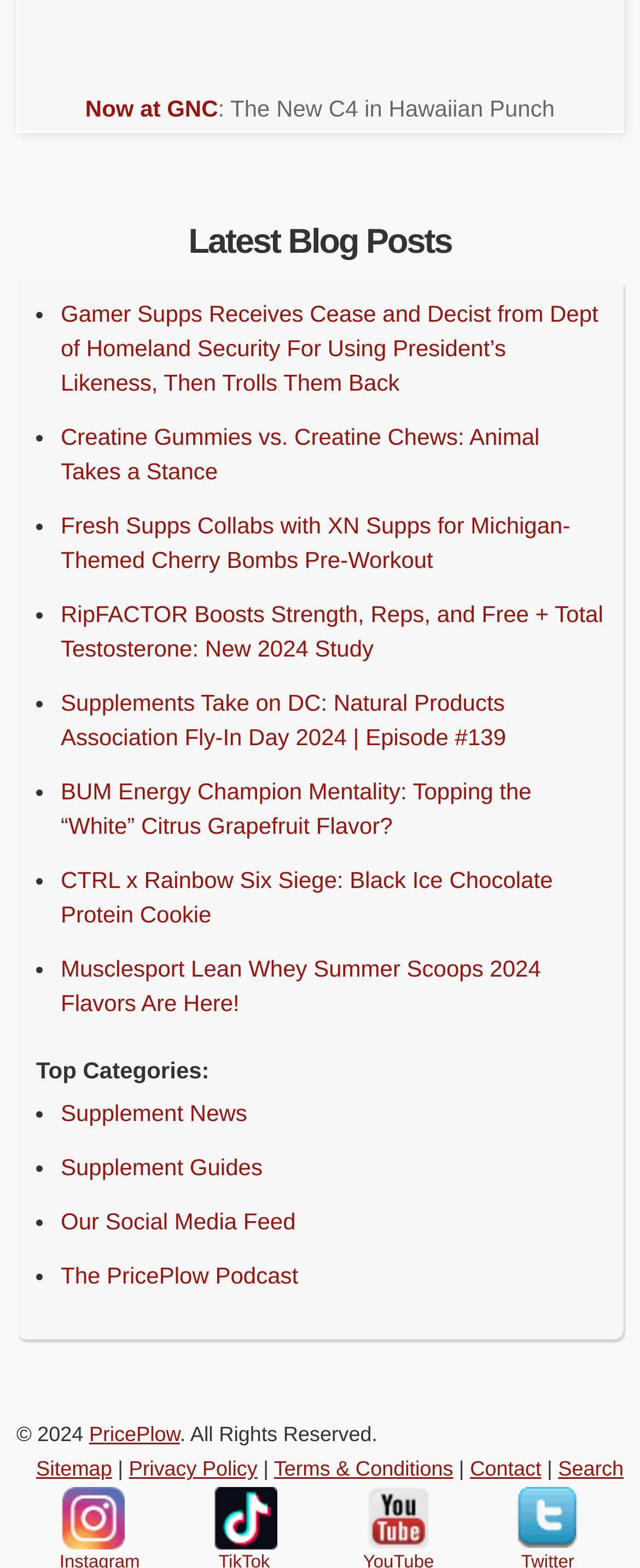What categories are available on the website?
Give a thorough and detailed response to the question.

The categories available on the website can be found under the 'Top Categories' section, which includes Supplement News, Supplement Guides, Our Social Media Feed, and The PricePlow Podcast.